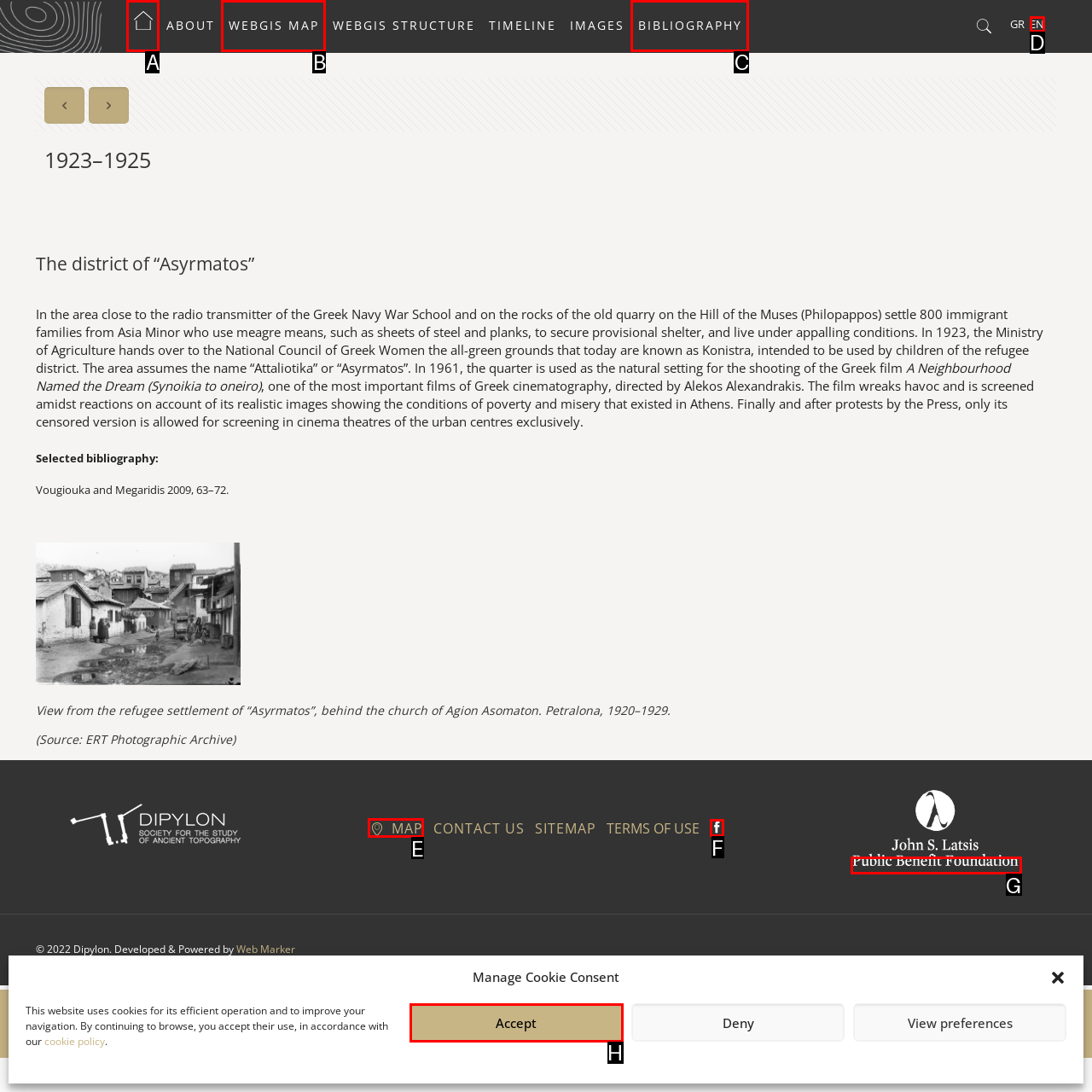Which HTML element should be clicked to perform the following task: Click the 'Home' link
Reply with the letter of the appropriate option.

A